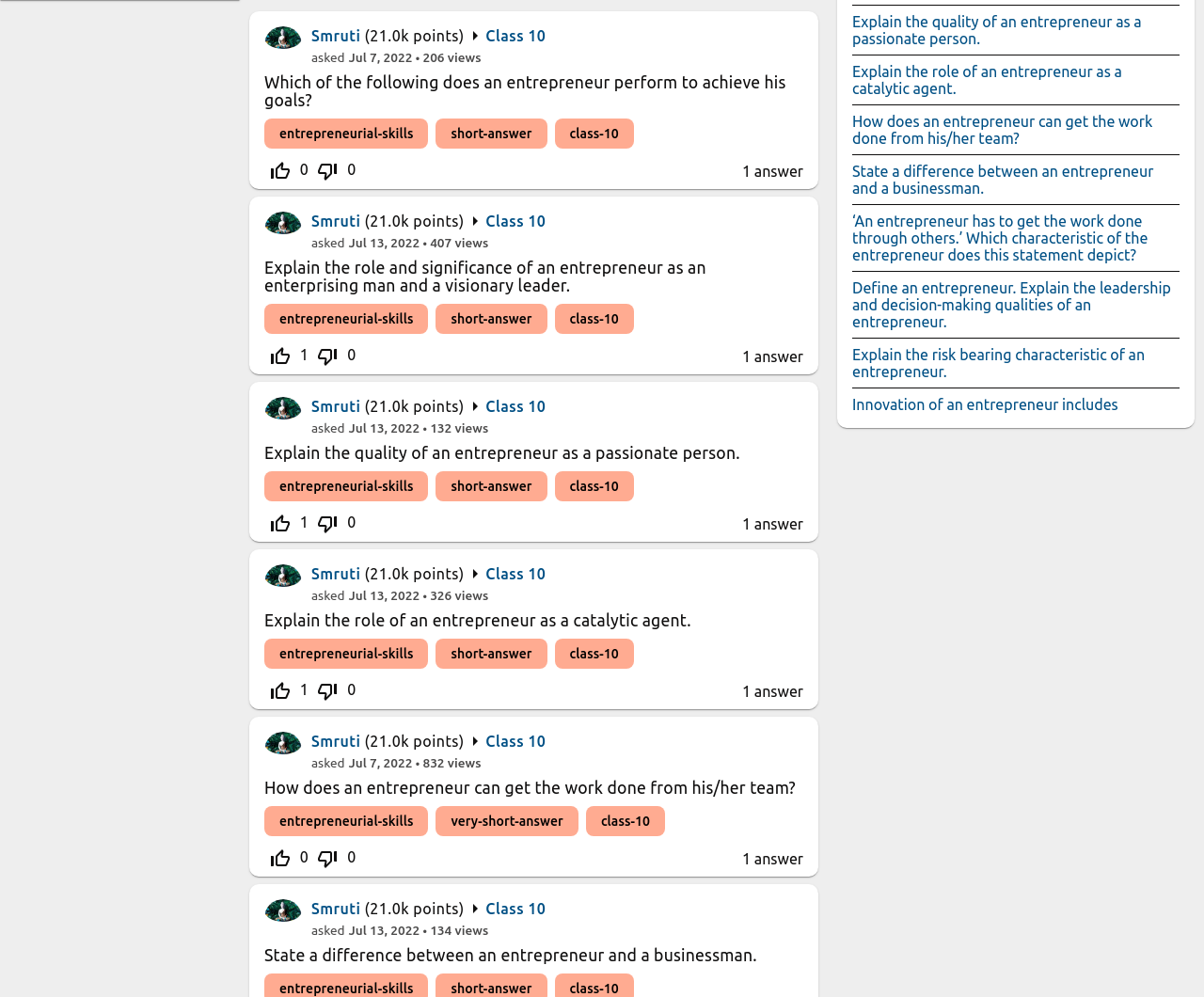Please find the bounding box coordinates of the element that must be clicked to perform the given instruction: "View Smruti's profile". The coordinates should be four float numbers from 0 to 1, i.e., [left, top, right, bottom].

[0.22, 0.026, 0.251, 0.053]